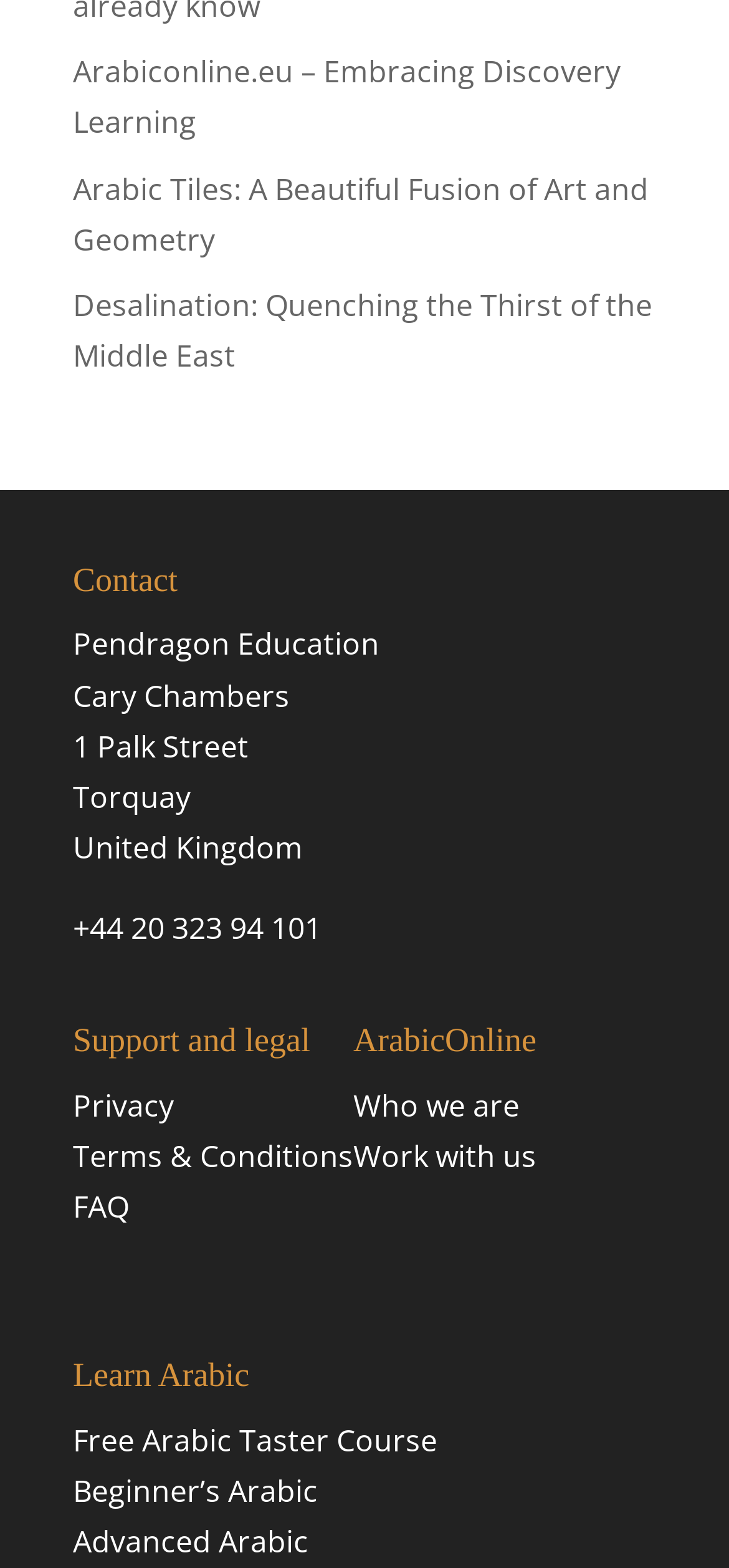Determine the bounding box coordinates of the section I need to click to execute the following instruction: "Learn about Desalination in the Middle East". Provide the coordinates as four float numbers between 0 and 1, i.e., [left, top, right, bottom].

[0.1, 0.181, 0.895, 0.24]